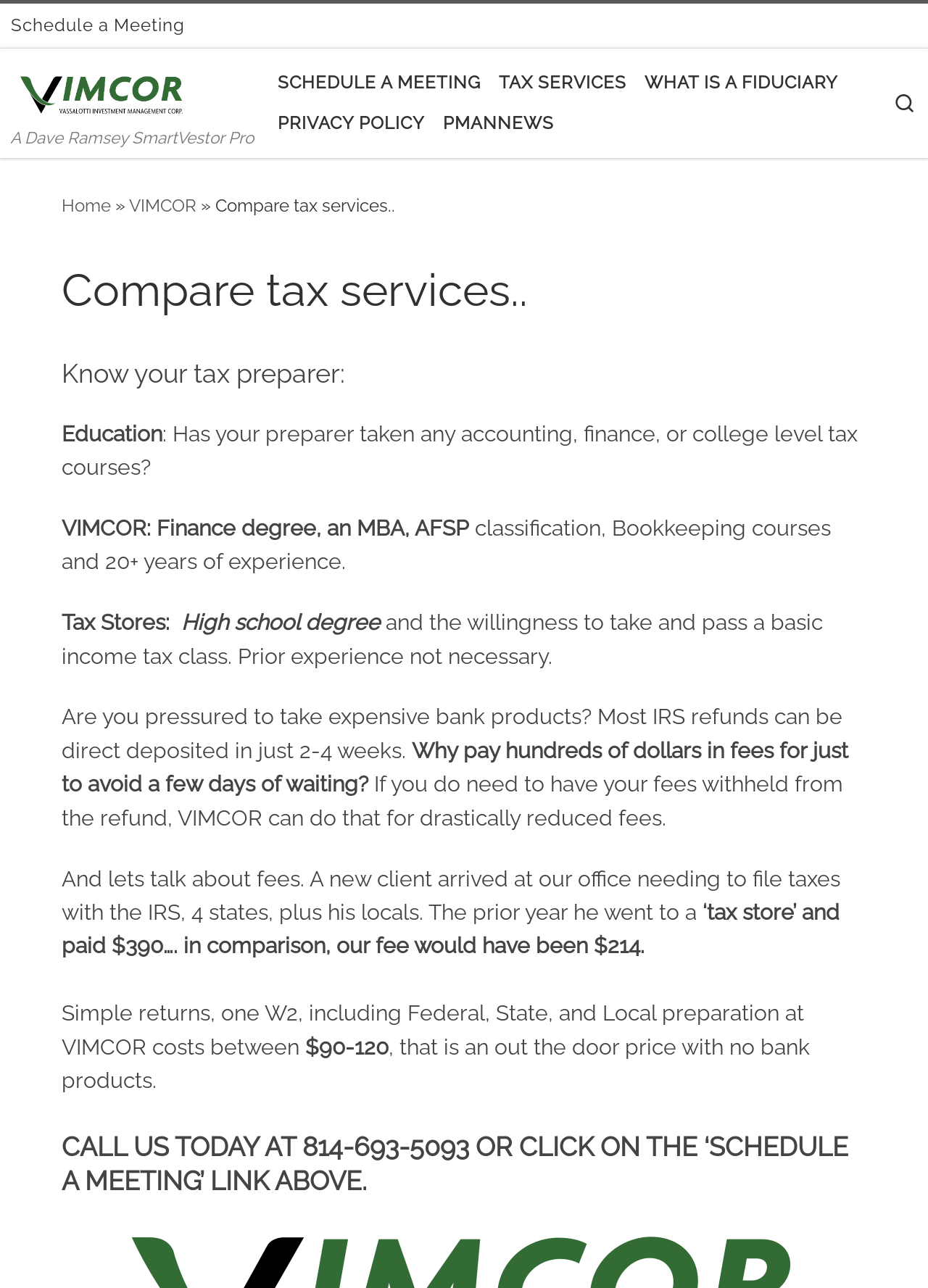Please identify the bounding box coordinates of the clickable element to fulfill the following instruction: "Go to 'TAX SERVICES'". The coordinates should be four float numbers between 0 and 1, i.e., [left, top, right, bottom].

[0.533, 0.048, 0.68, 0.08]